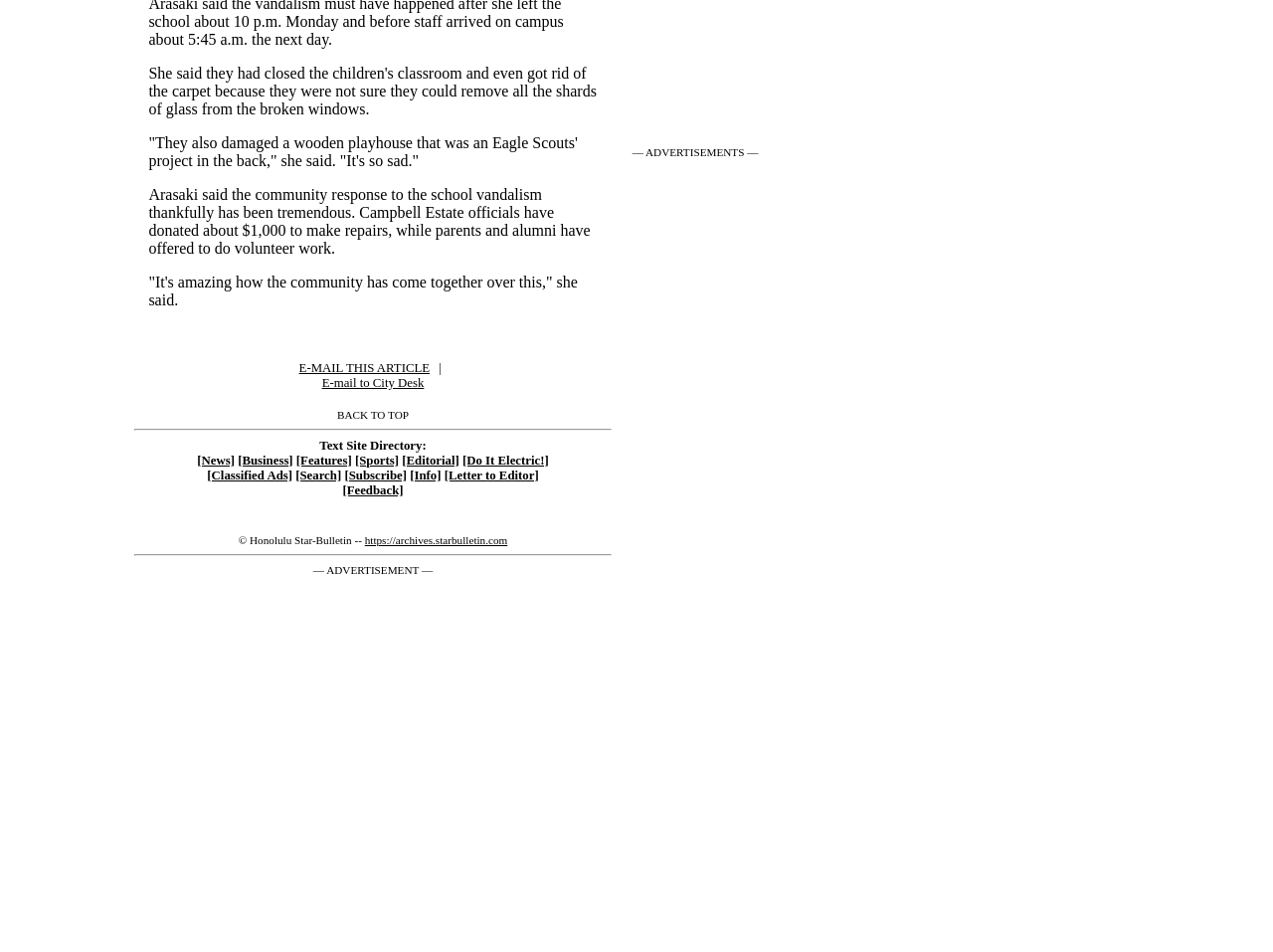Locate the UI element described by E-mail to City Desk and provide its bounding box coordinates. Use the format (top-left x, top-left y, bottom-right x, bottom-right y) with all values as floating point numbers between 0 and 1.

[0.253, 0.395, 0.333, 0.409]